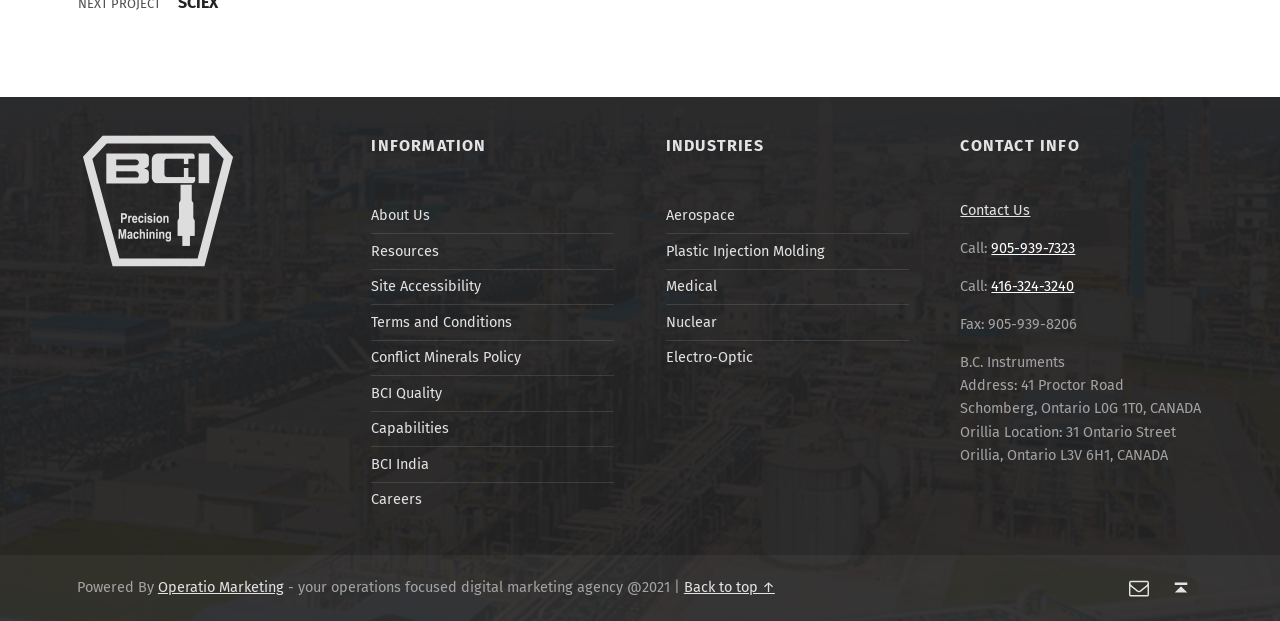Using the provided element description, identify the bounding box coordinates as (top-left x, top-left y, bottom-right x, bottom-right y). Ensure all values are between 0 and 1. Description: Email

[0.879, 0.921, 0.9, 0.973]